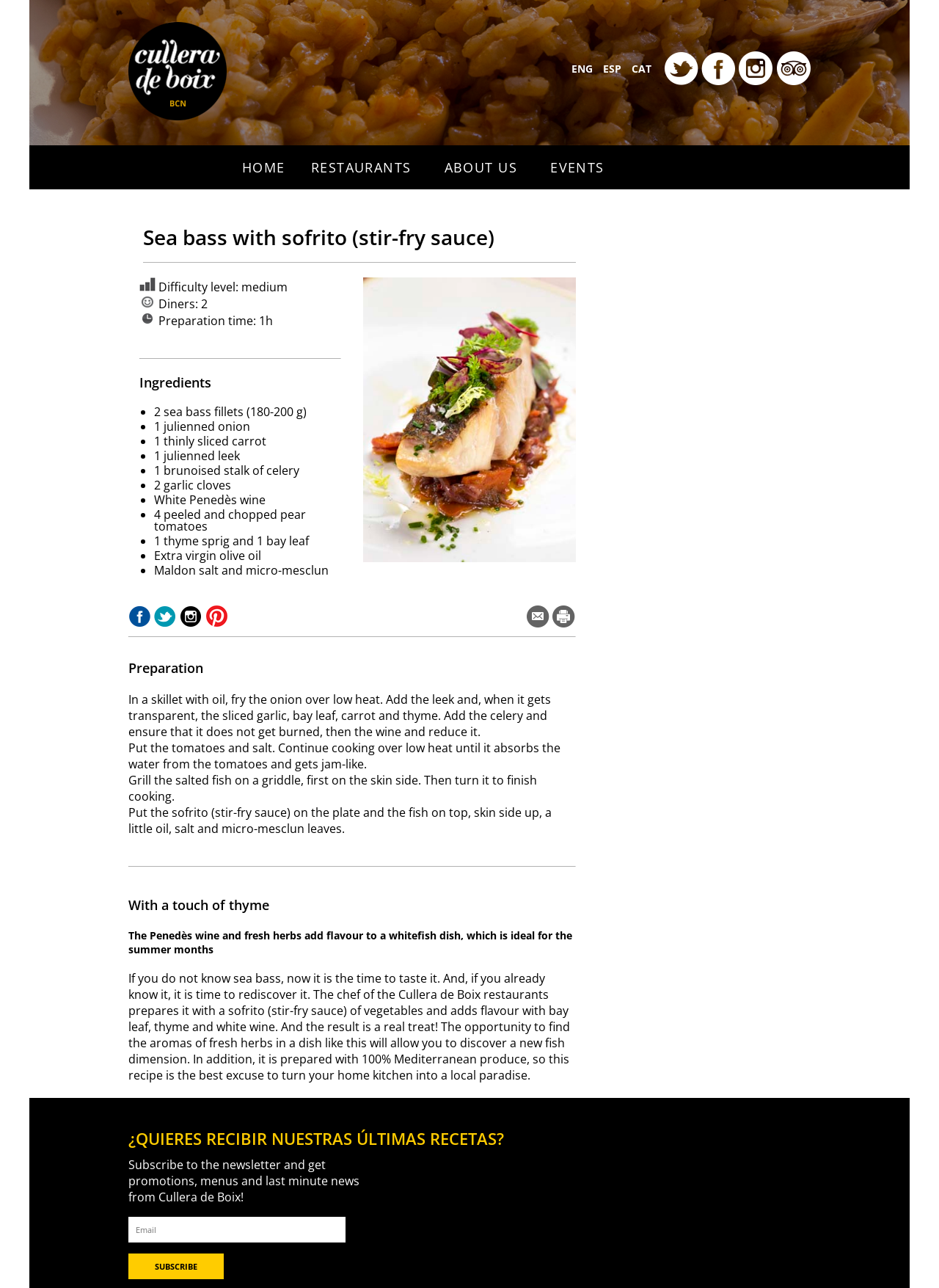Locate and provide the bounding box coordinates for the HTML element that matches this description: "name="EMAIL" placeholder="Email"".

[0.137, 0.945, 0.368, 0.964]